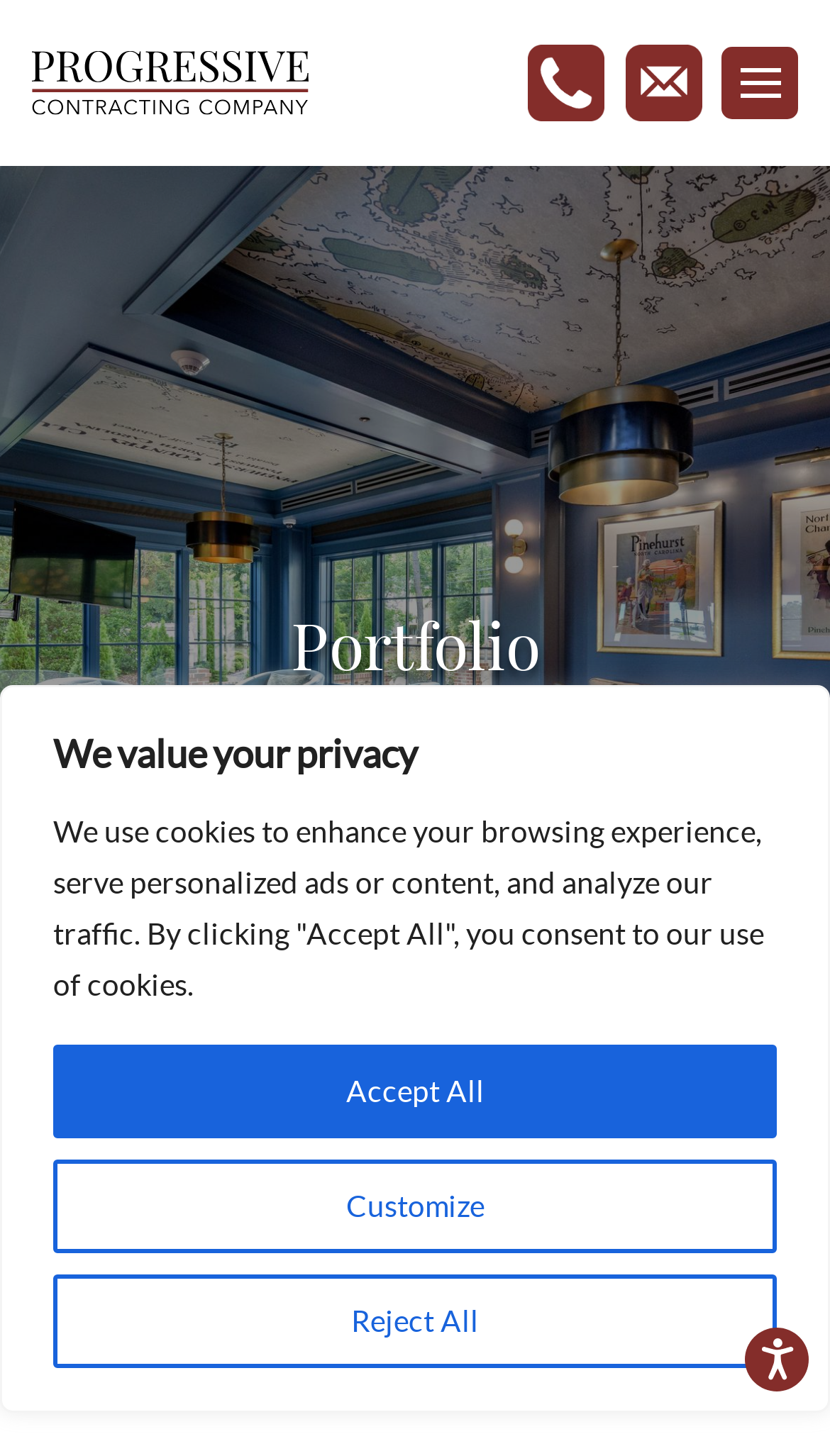Please reply to the following question using a single word or phrase: 
How many categories are there in the portfolio?

6